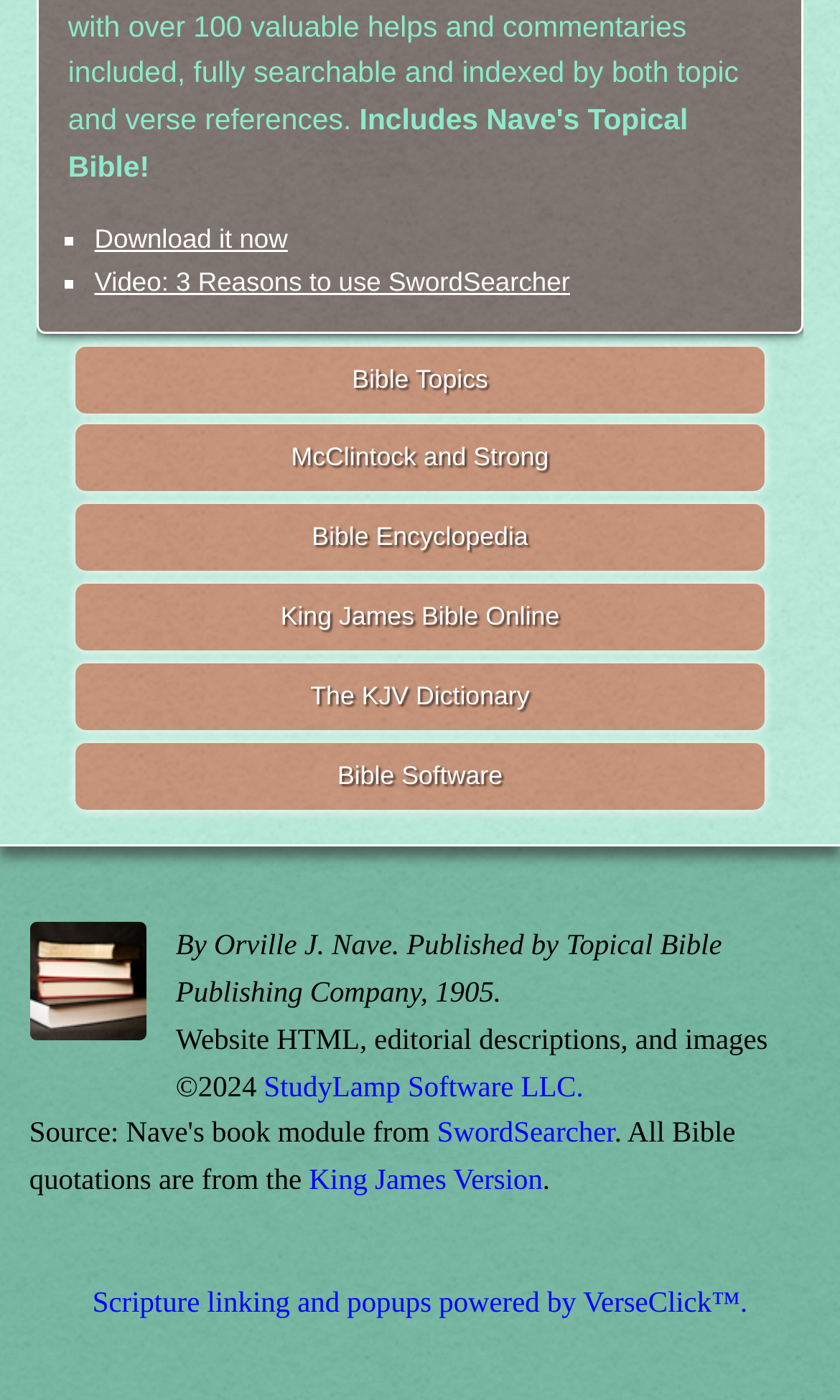What is the first link on the webpage?
Using the visual information, reply with a single word or short phrase.

Download it now